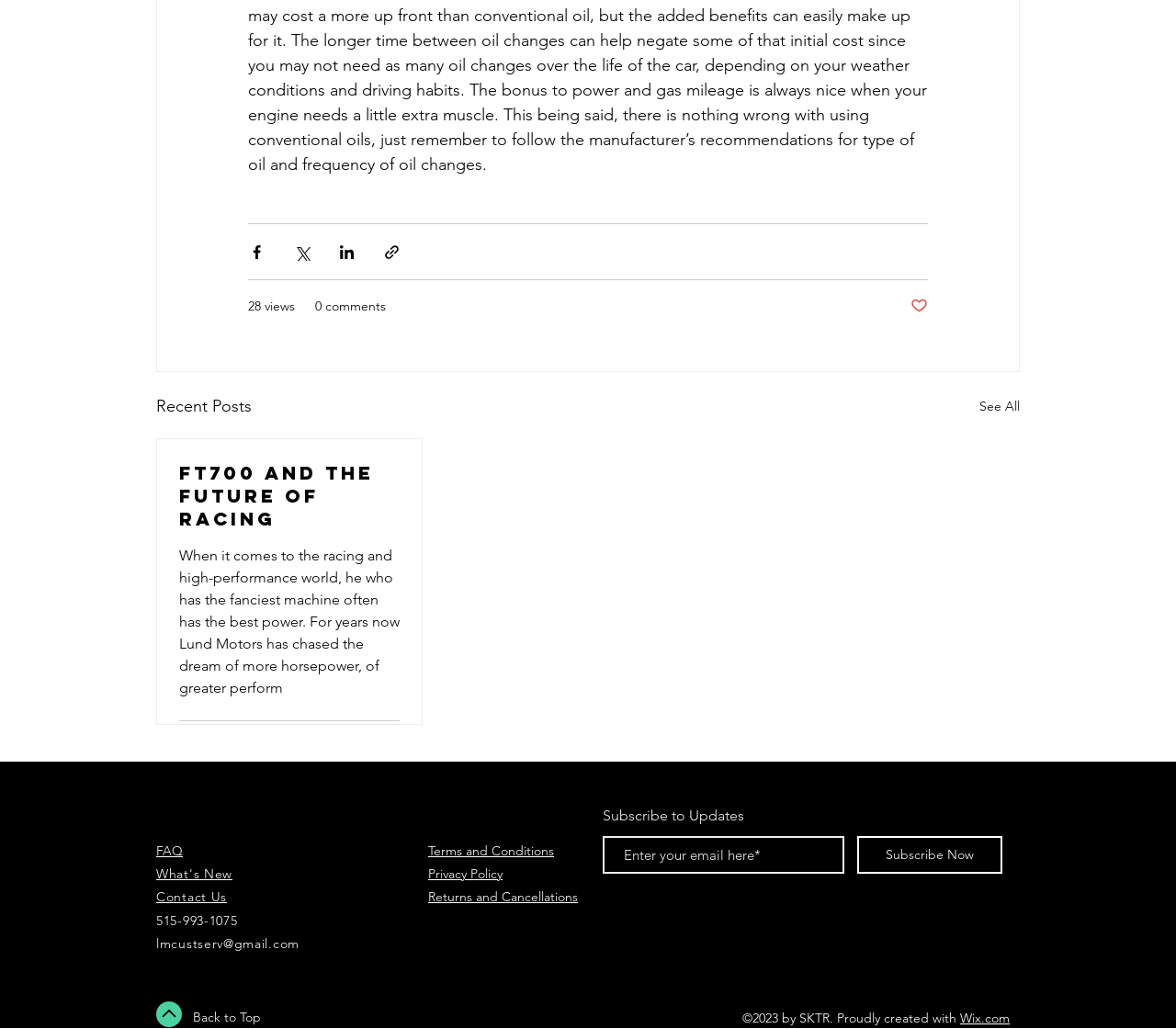Please reply to the following question with a single word or a short phrase:
What is the purpose of the buttons at the top?

Sharing